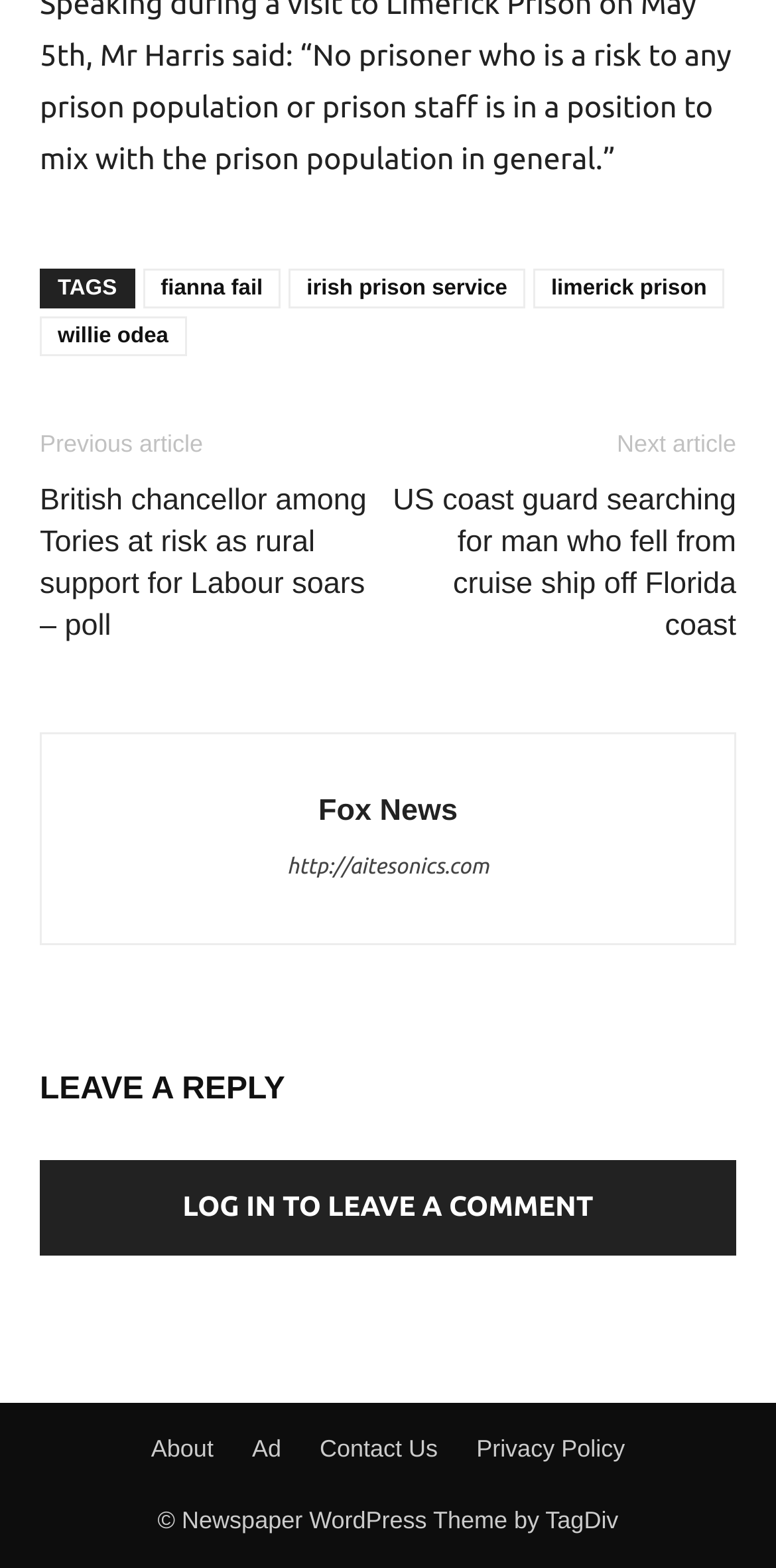Please identify the bounding box coordinates of the region to click in order to complete the task: "Log in to leave a comment". The coordinates must be four float numbers between 0 and 1, specified as [left, top, right, bottom].

[0.051, 0.74, 0.949, 0.801]